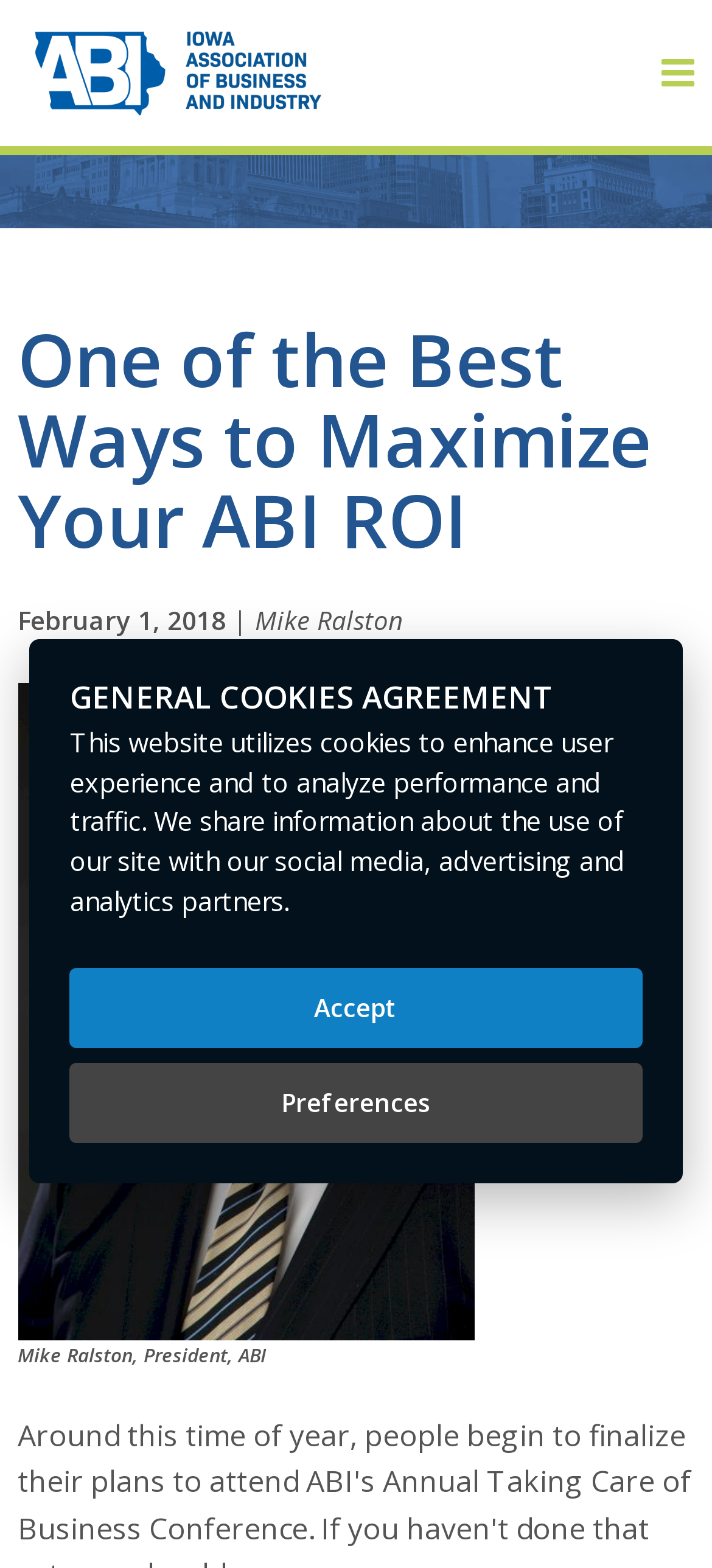Determine the title of the webpage and give its text content.

One of the Best Ways to Maximize Your ABI ROI